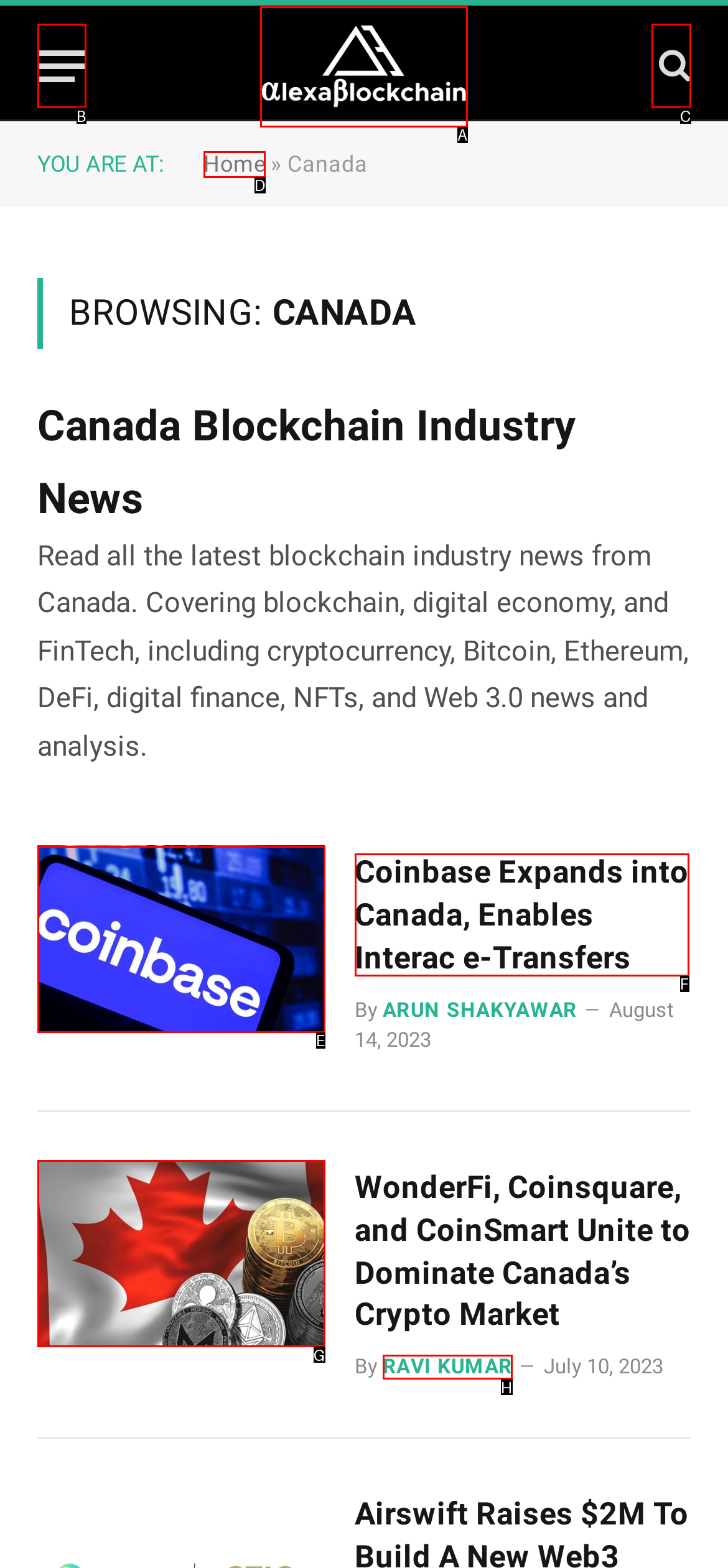Please identify the correct UI element to click for the task: View related article about emailing invoices of on account orders Respond with the letter of the appropriate option.

None